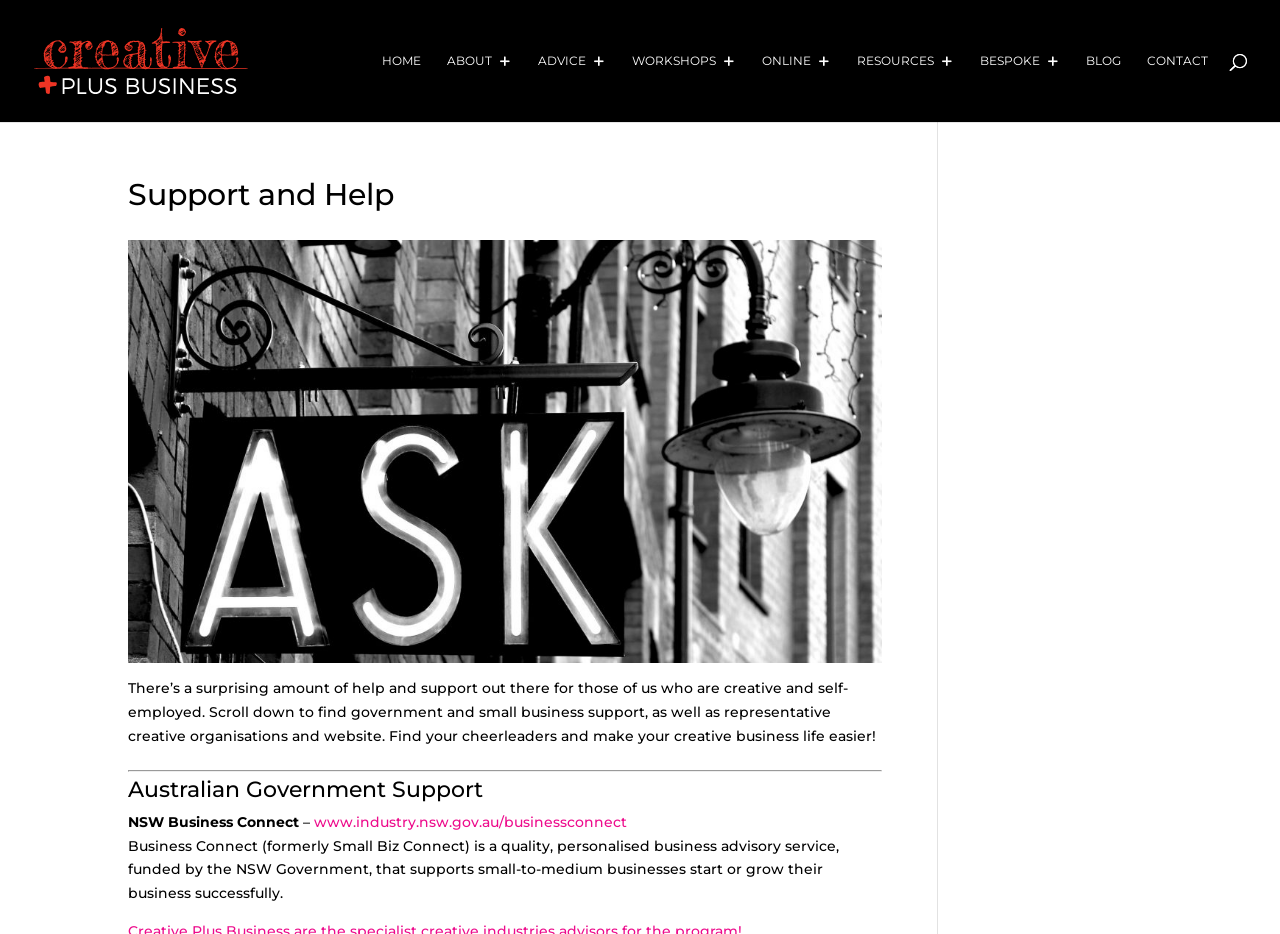Find the bounding box coordinates of the area that needs to be clicked in order to achieve the following instruction: "Go to BLOG". The coordinates should be specified as four float numbers between 0 and 1, i.e., [left, top, right, bottom].

[0.848, 0.058, 0.876, 0.131]